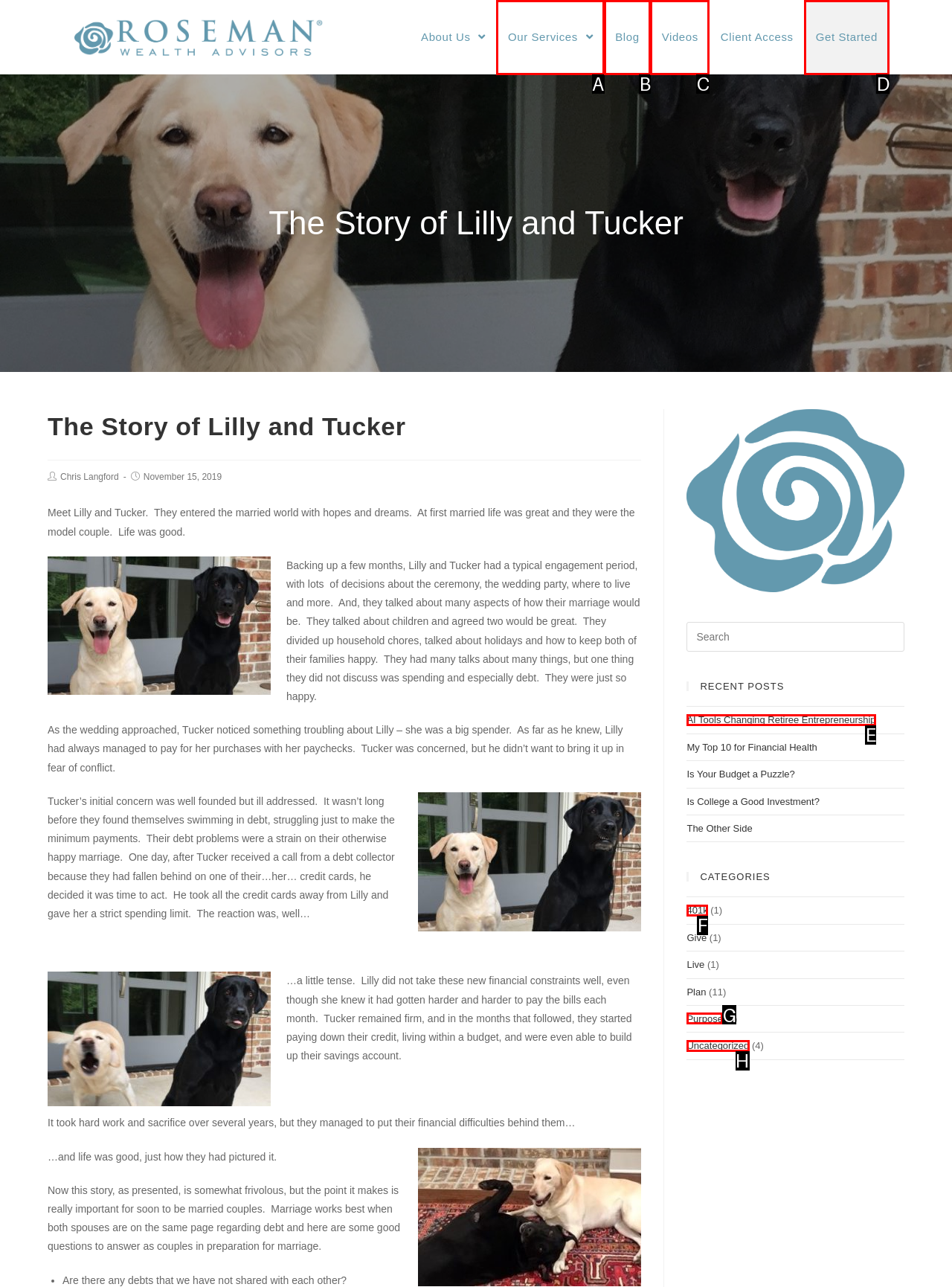Indicate which HTML element you need to click to complete the task: Click on 'Get Started'. Provide the letter of the selected option directly.

D